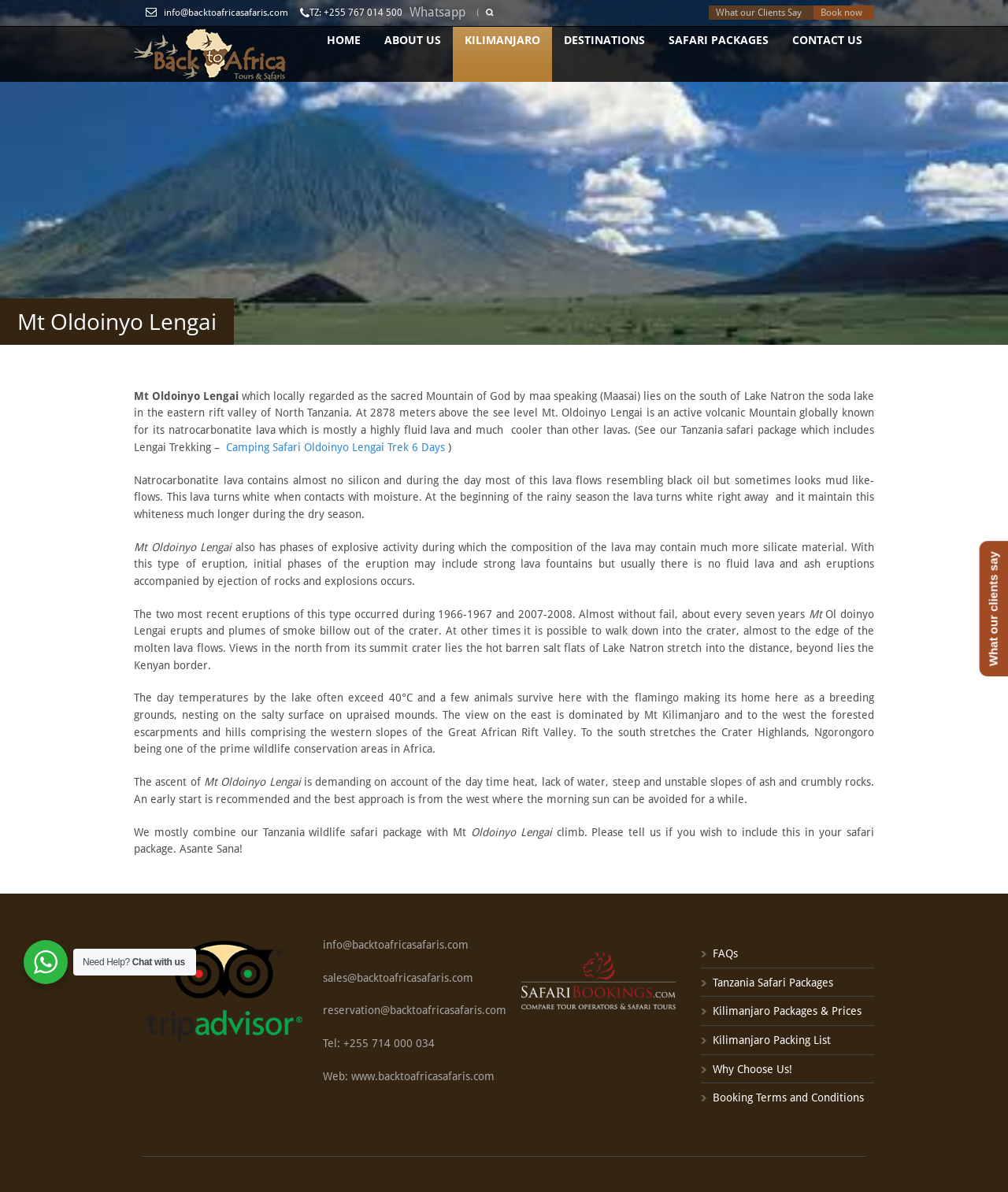Identify the bounding box coordinates for the element that needs to be clicked to fulfill this instruction: "Check 'HOME' page". Provide the coordinates in the format of four float numbers between 0 and 1: [left, top, right, bottom].

[0.312, 0.026, 0.37, 0.042]